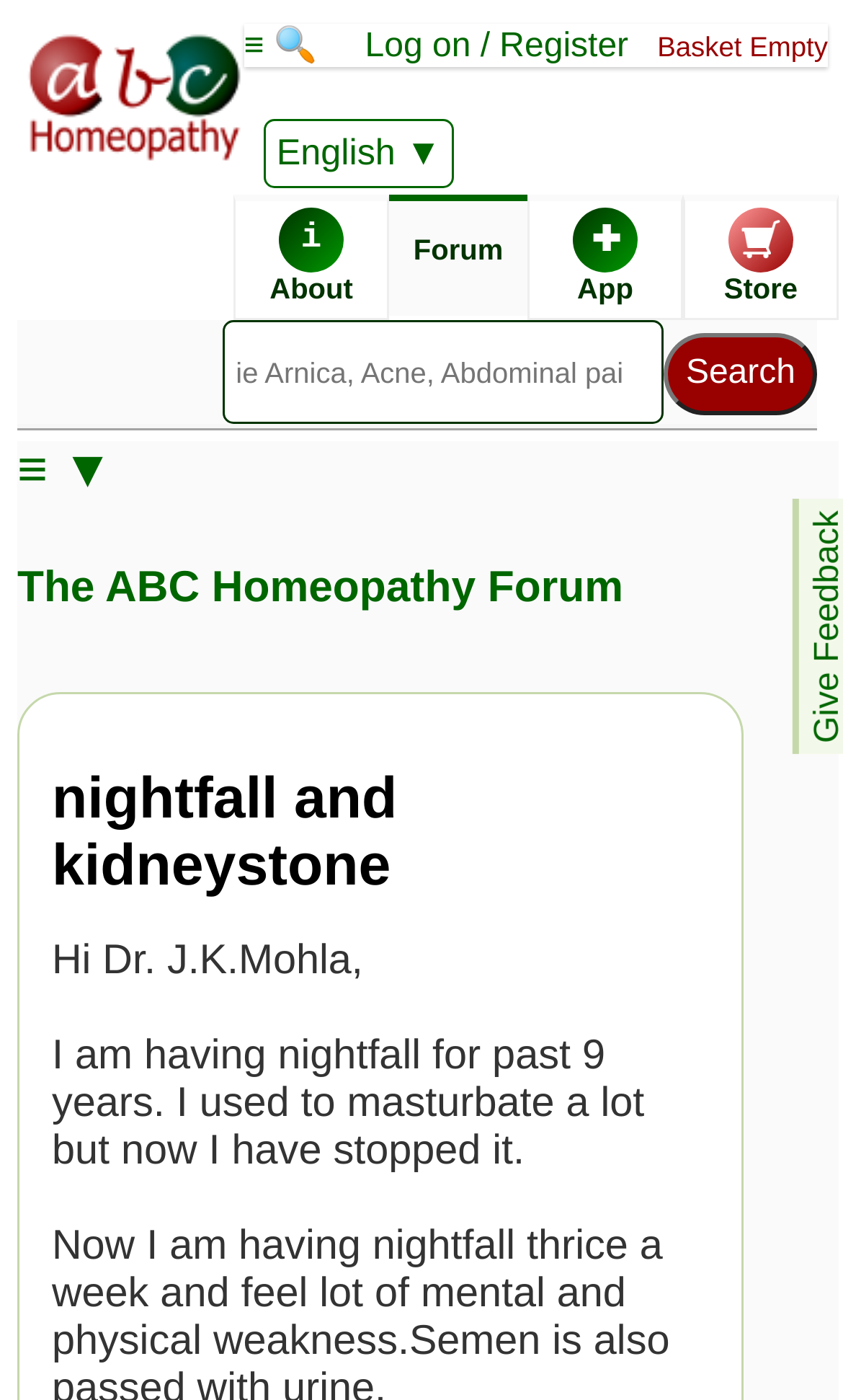Identify the bounding box for the UI element specified in this description: "English". The coordinates must be four float numbers between 0 and 1, formatted as [left, top, right, bottom].

[0.313, 0.085, 0.539, 0.134]